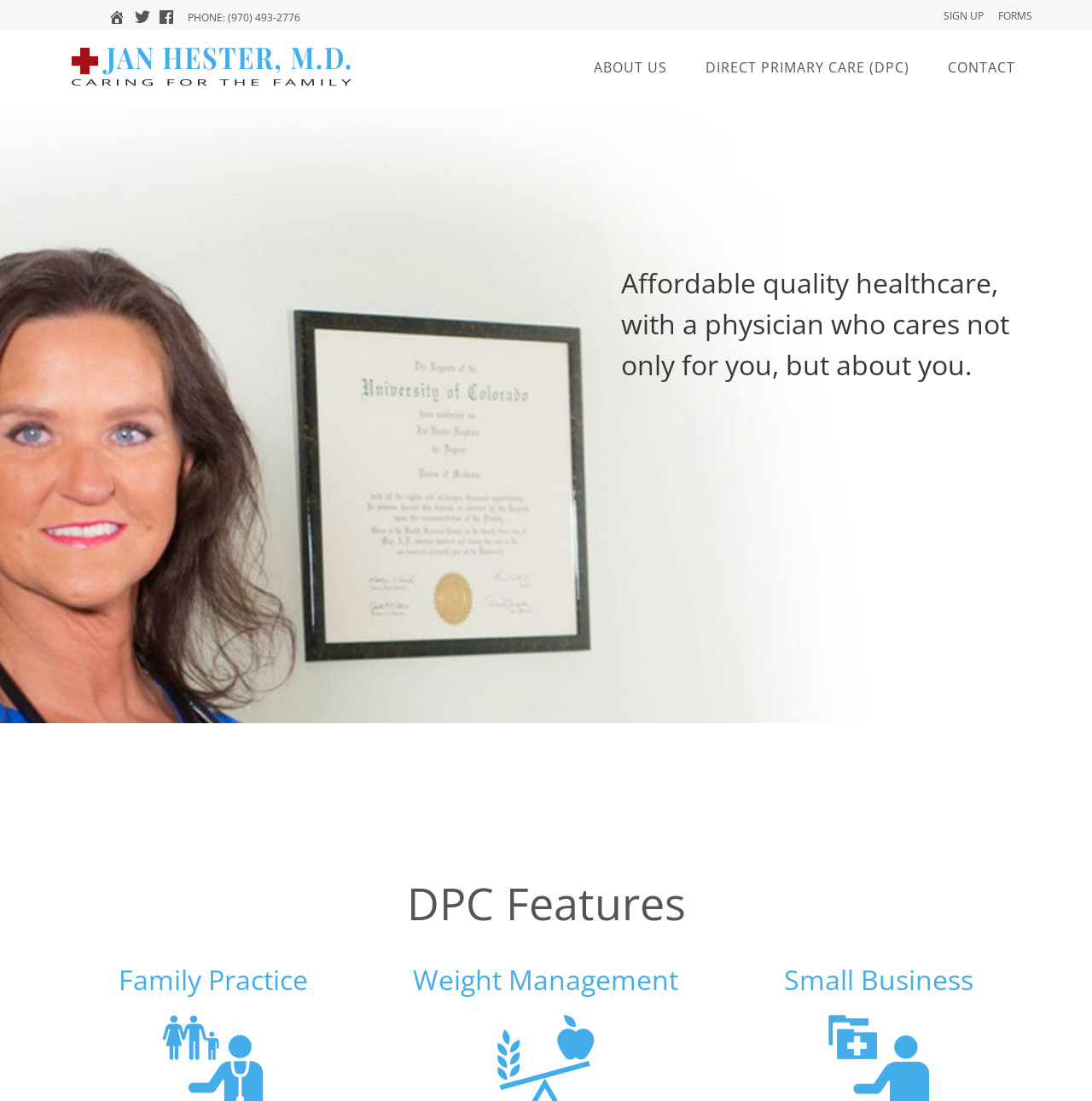Calculate the bounding box coordinates for the UI element based on the following description: "parent_node: PHONE: (970) 493-2776". Ensure the coordinates are four float numbers between 0 and 1, i.e., [left, top, right, bottom].

[0.119, 0.009, 0.138, 0.023]